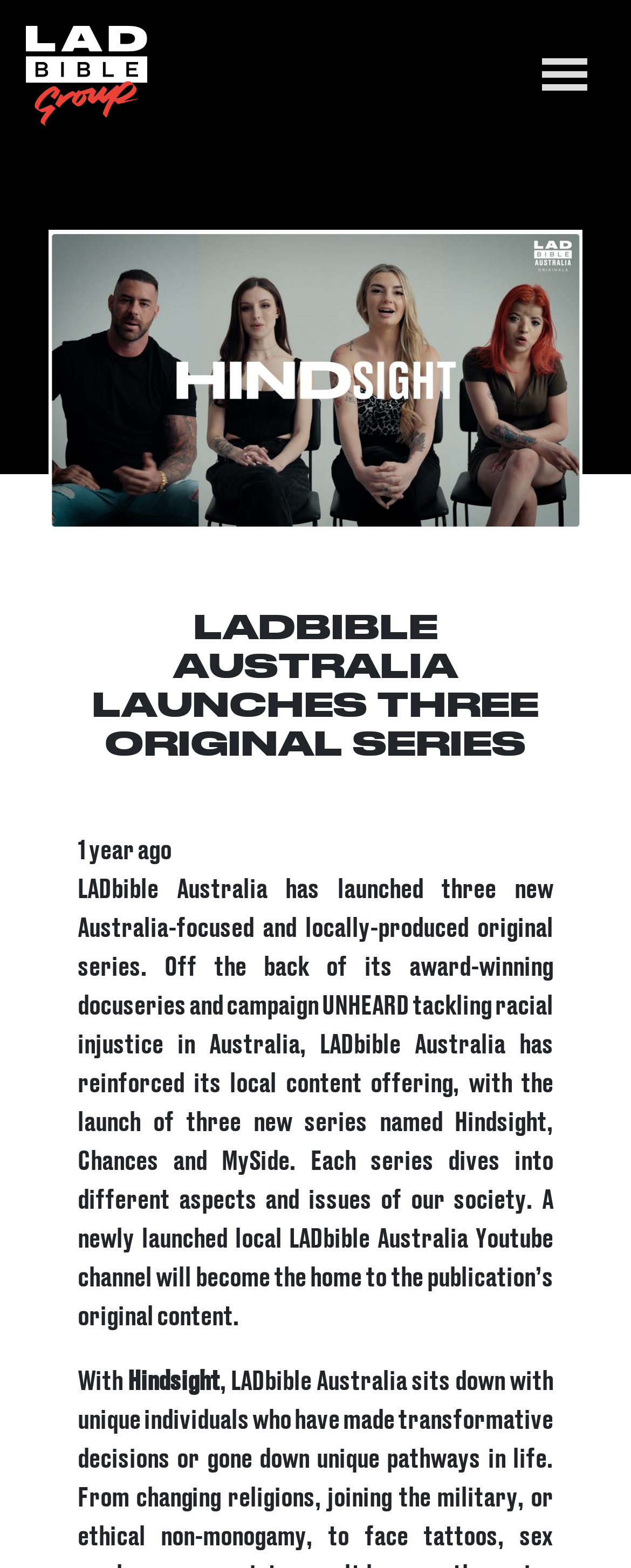Provide a one-word or one-phrase answer to the question:
What is the name of the award-winning docuseries?

UNHEARD